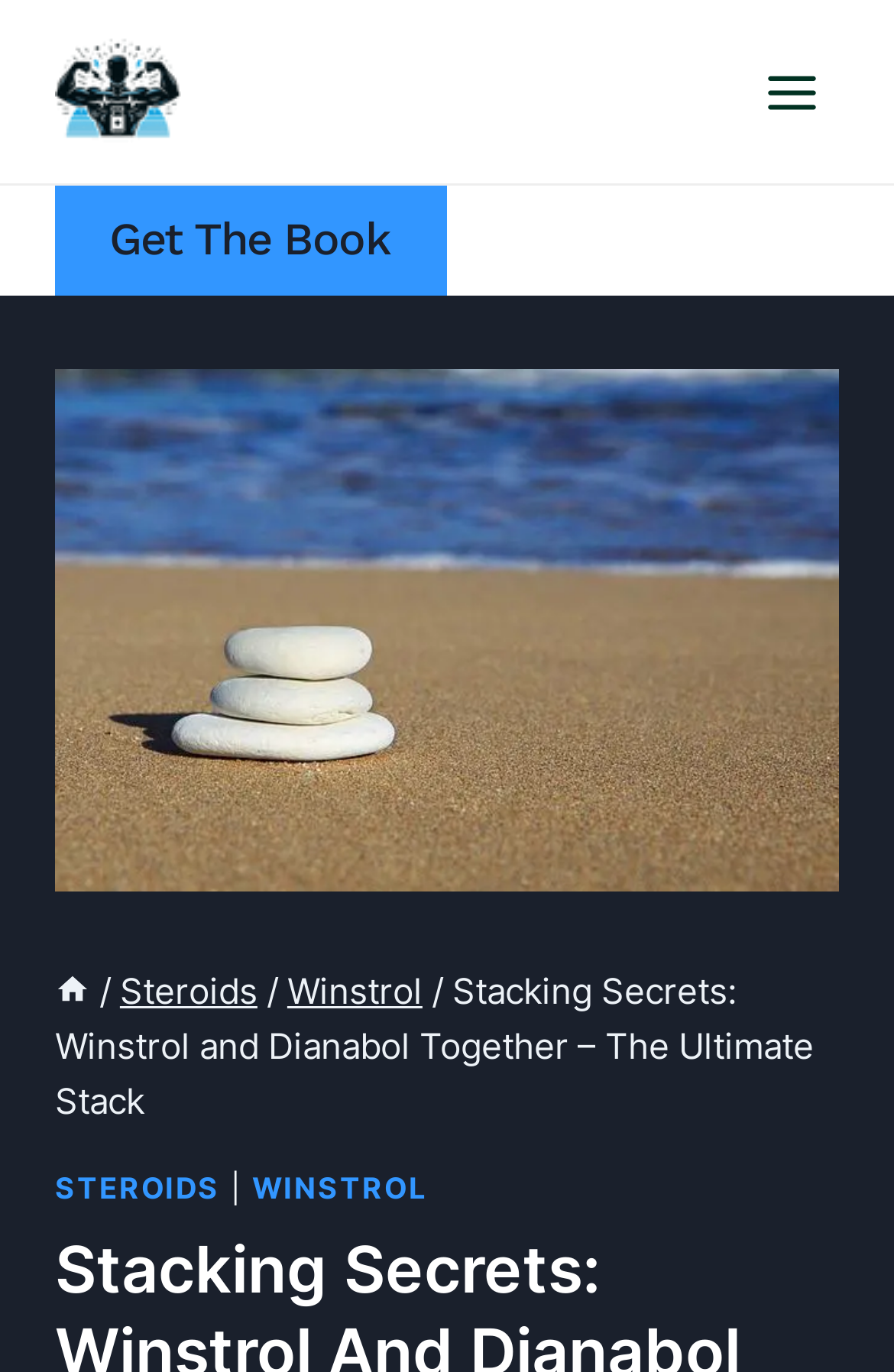Locate the bounding box coordinates of the element that needs to be clicked to carry out the instruction: "Explore the 'Steroids' category". The coordinates should be given as four float numbers ranging from 0 to 1, i.e., [left, top, right, bottom].

[0.134, 0.706, 0.288, 0.737]